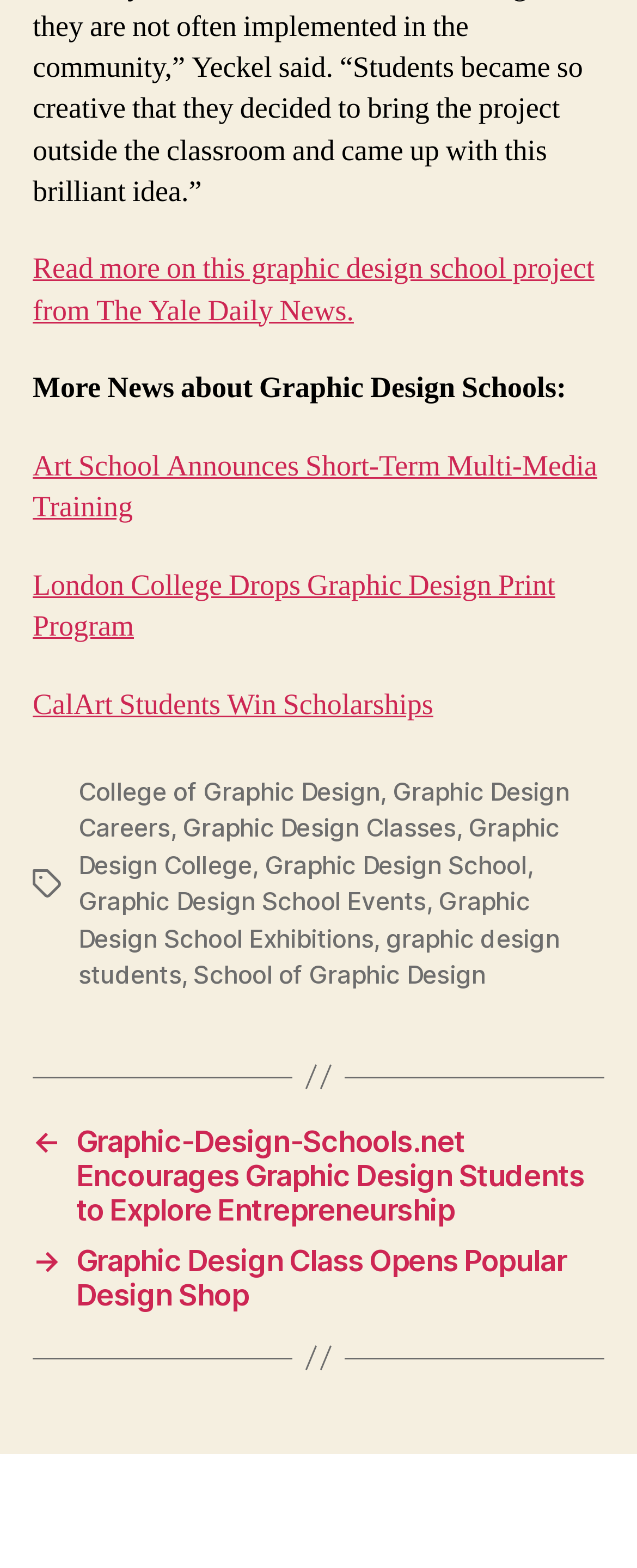Identify the bounding box for the UI element specified in this description: "School of Graphic Design". The coordinates must be four float numbers between 0 and 1, formatted as [left, top, right, bottom].

[0.304, 0.612, 0.763, 0.632]